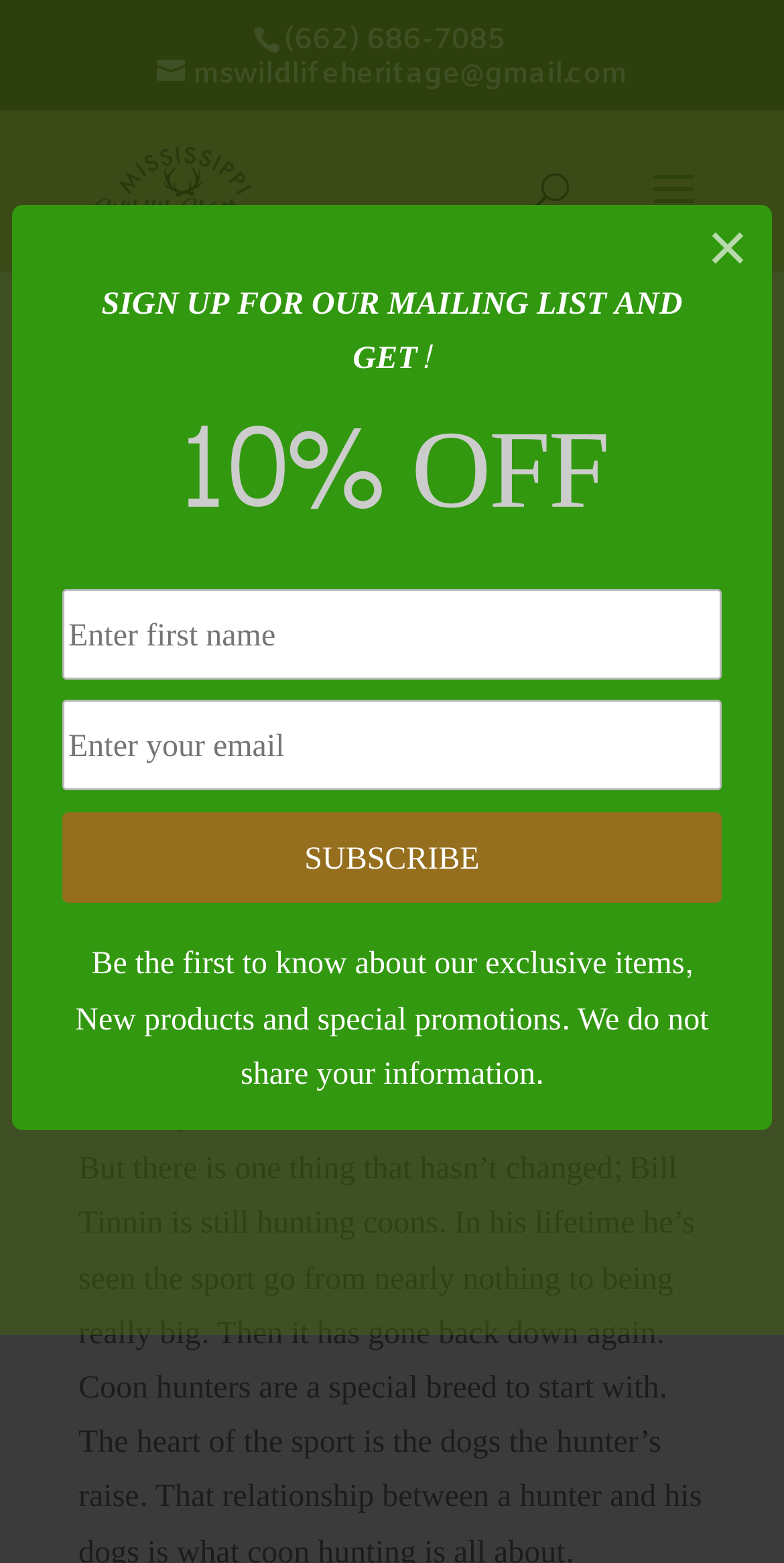Please provide the bounding box coordinate of the region that matches the element description: alt="MS Wildlife Heritage Foundation". Coordinates should be in the format (top-left x, top-left y, bottom-right x, bottom-right y) and all values should be between 0 and 1.

[0.11, 0.108, 0.367, 0.131]